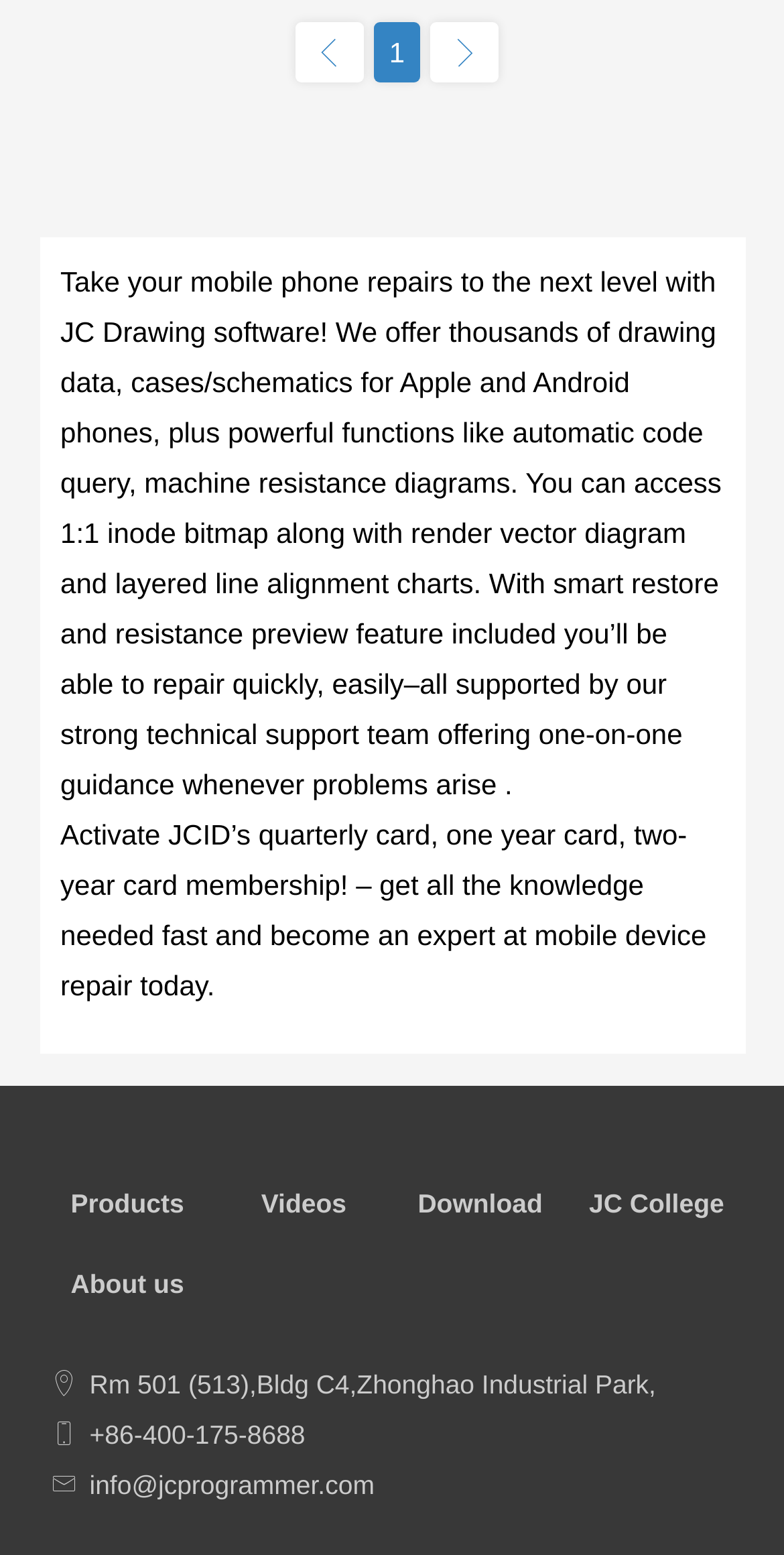What is the email address of the company?
Give a one-word or short-phrase answer derived from the screenshot.

info@jcprogrammer.com